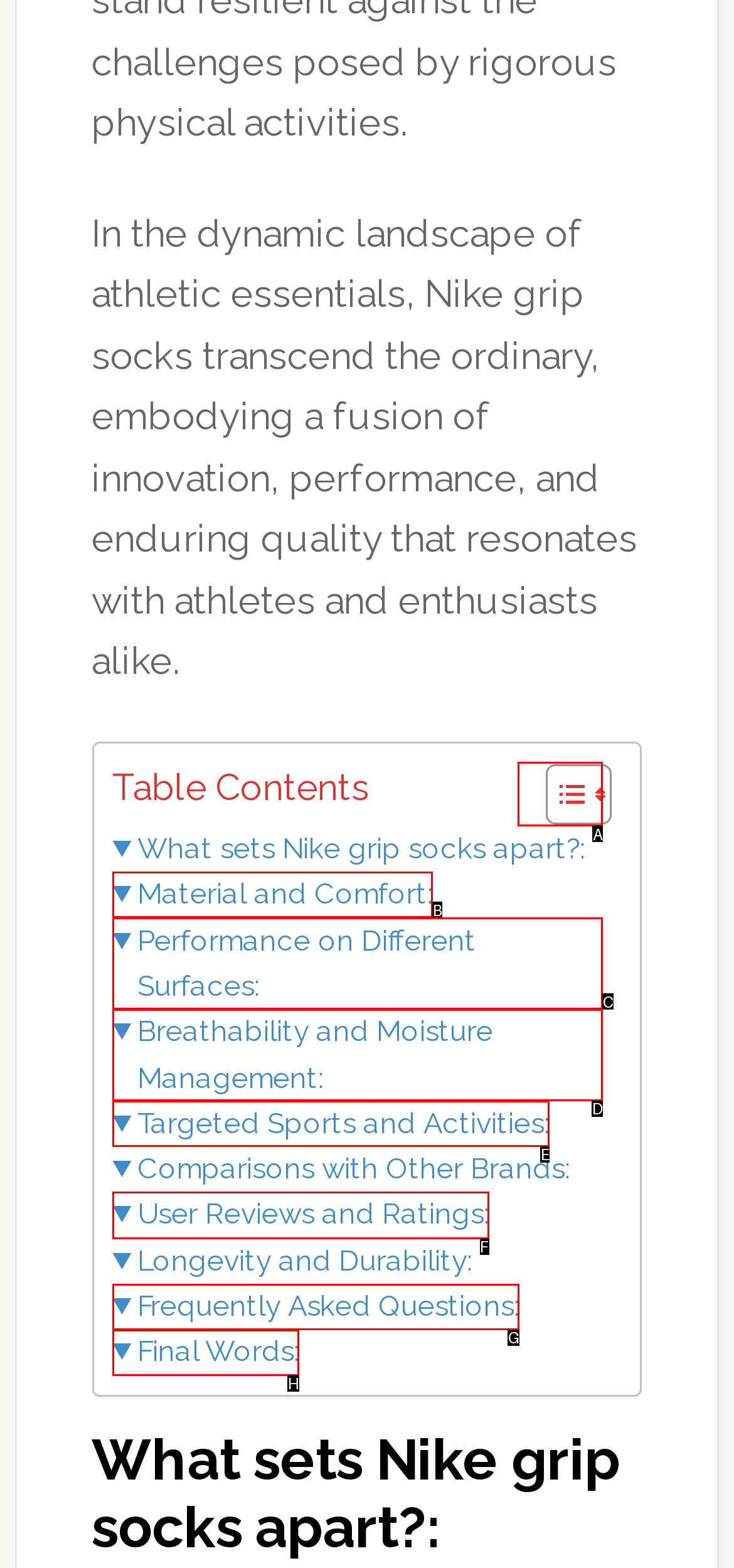Select the letter of the UI element you need to click on to fulfill this task: Check user reviews and ratings. Write down the letter only.

F